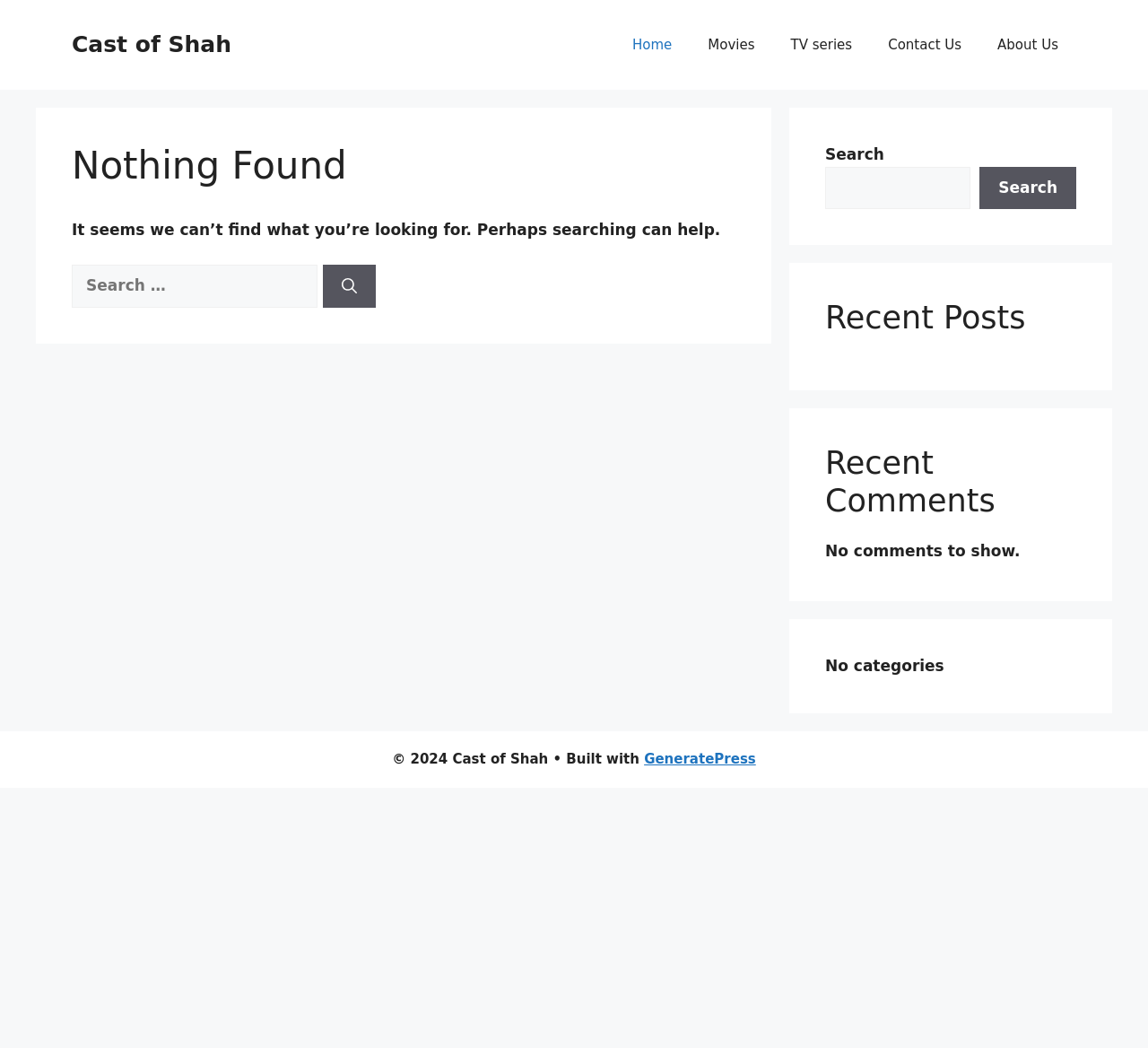Identify the bounding box coordinates of the section to be clicked to complete the task described by the following instruction: "Check the Recent Posts". The coordinates should be four float numbers between 0 and 1, formatted as [left, top, right, bottom].

[0.719, 0.285, 0.938, 0.321]